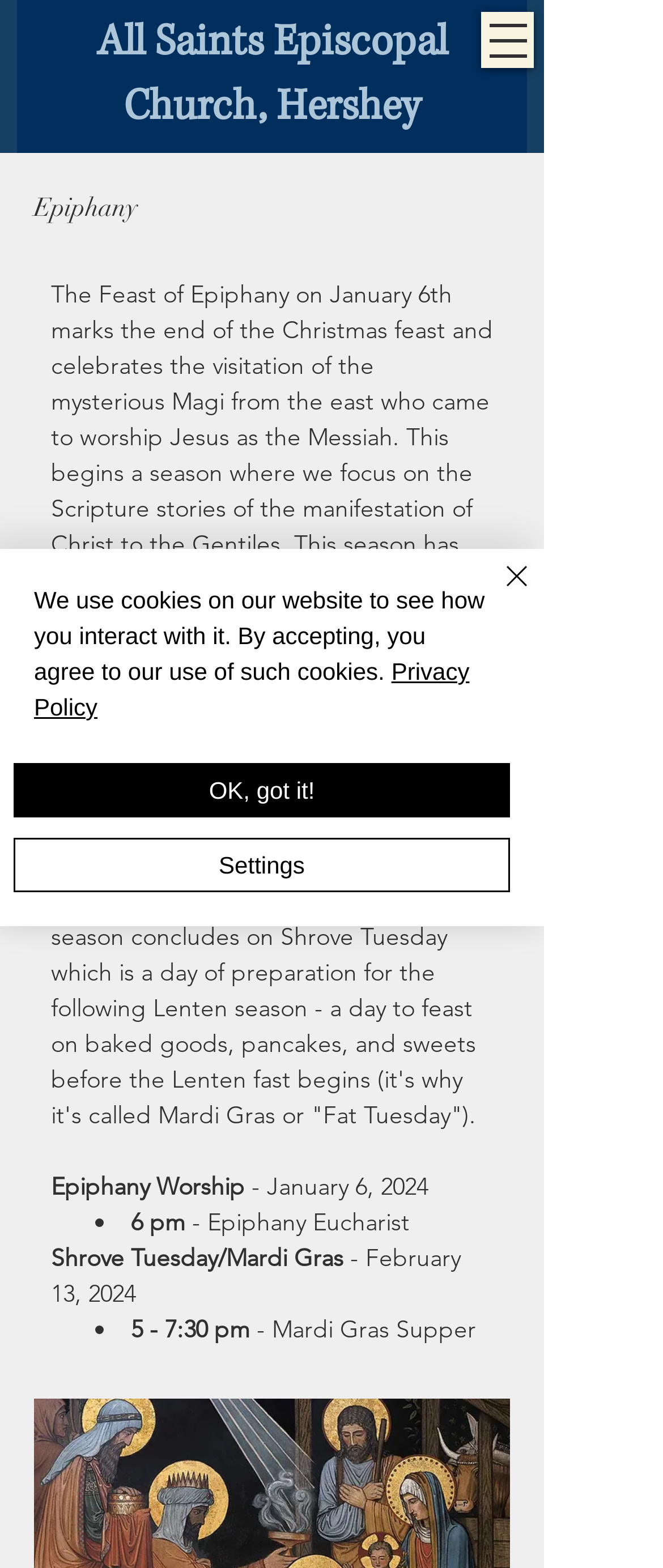Respond to the question below with a single word or phrase: What is the name of the church?

All Saints Episcopal Church